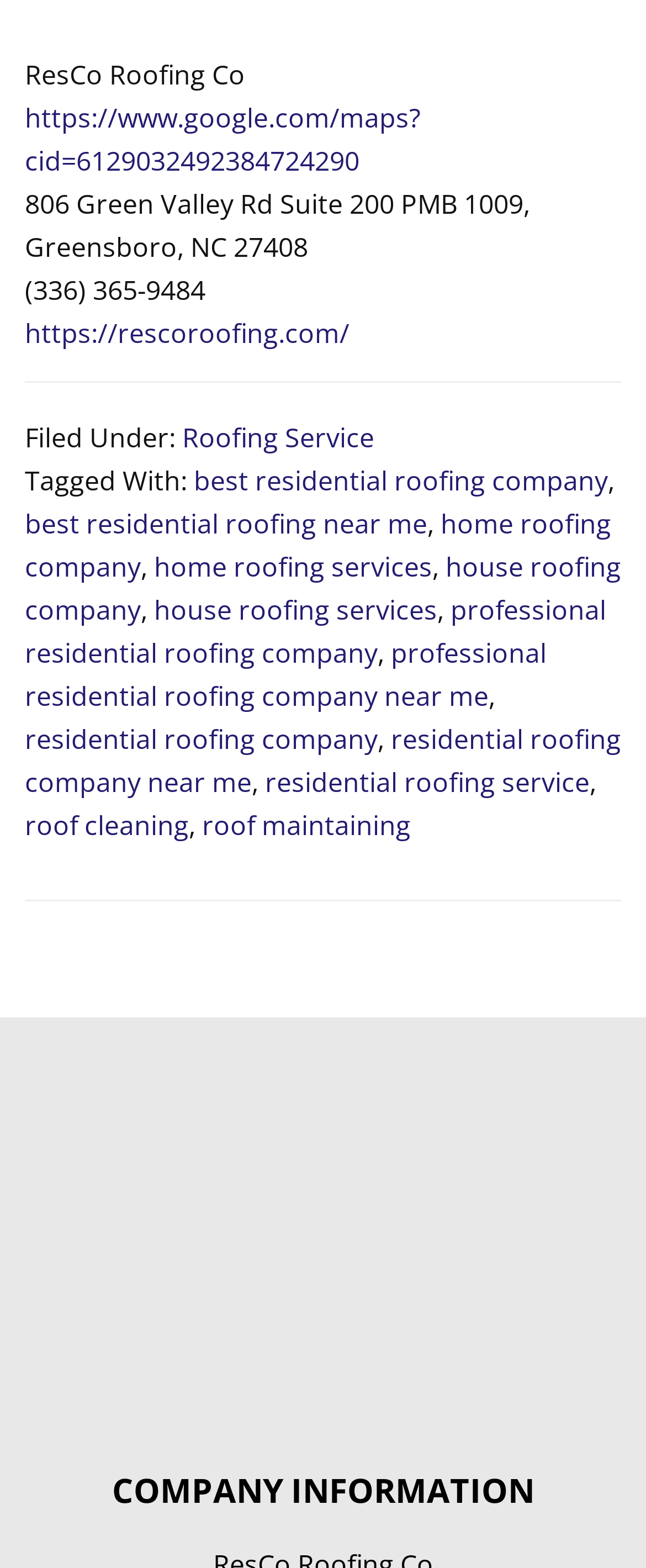Find the bounding box coordinates of the element you need to click on to perform this action: 'view the company on google maps'. The coordinates should be represented by four float values between 0 and 1, in the format [left, top, right, bottom].

[0.038, 0.063, 0.651, 0.114]